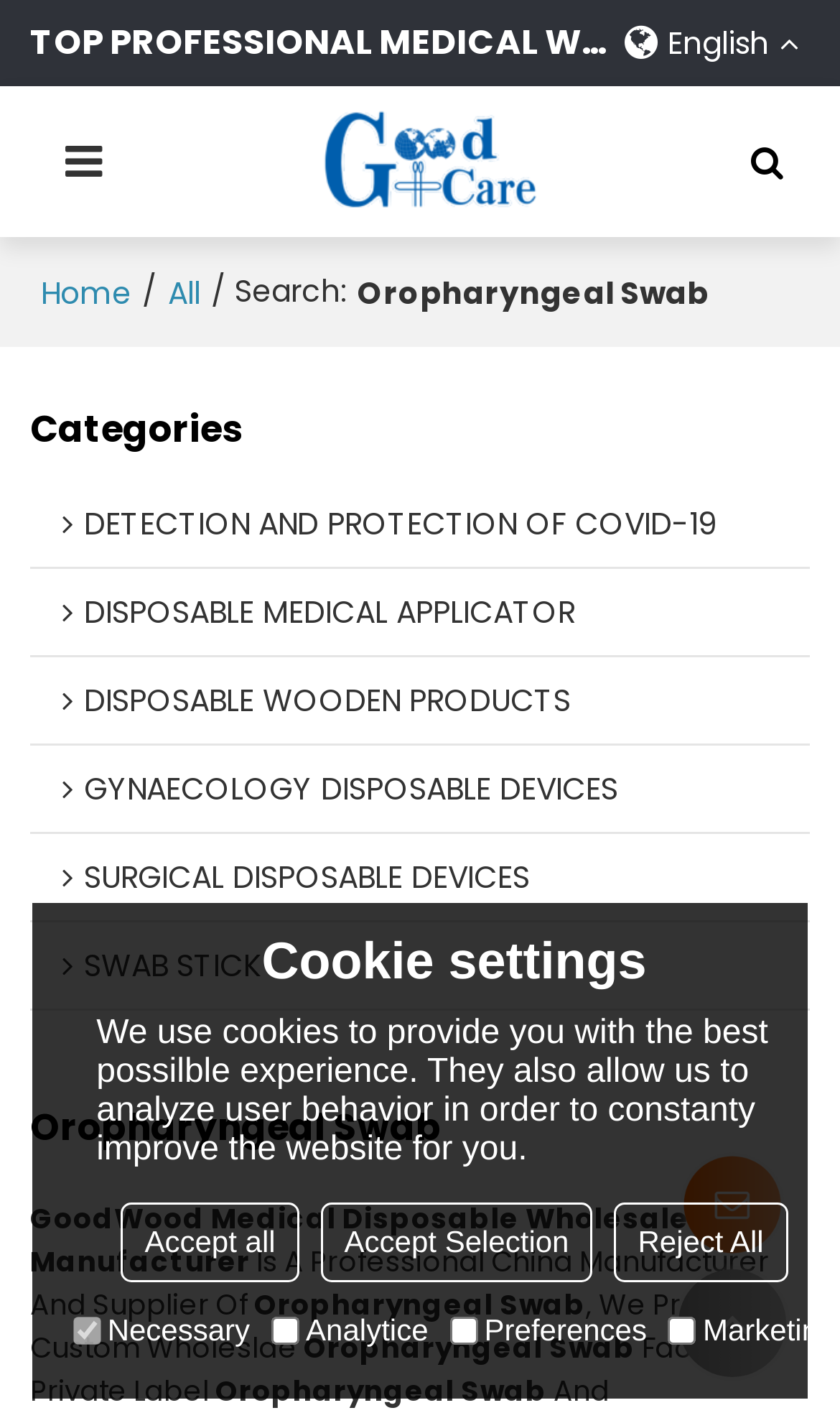Summarize the webpage in an elaborate manner.

This webpage is about oropharyngeal swabs, specifically from a Chinese manufacturer, supplier, and wholesaler called Dalian Goodwood Medical Care Ltd. At the top left corner, there is a link to the homepage, followed by a separator and then a link to the "All" page. Next to it is a search bar with a placeholder text "Search:". 

On the top right corner, there is a language selection link with a flag icon, currently set to English. Below it, there is a heading that reads "Oropharyngeal Swab". 

On the left side of the page, there is a list of categories, including "DETECTION AND PROTECTION OF COVID-19", "DISPOSABLE MEDICAL APPLICATOR", and several others. Each category is represented by an icon and a brief description.

In the main content area, there is a heading that reads "Oropharyngeal Swab" again, followed by a brief introduction to GoodWood Medical Disposable Wholesale Manufacturer, which is a professional China manufacturer and supplier of oropharyngeal swabs. The text explains that they provide custom wholesale, factory, private label, and OEM services.

At the bottom of the page, there is a section about cookie settings, which explains that the website uses cookies to provide a better user experience and to analyze user behavior. There are three buttons to accept or reject cookies, as well as four checkboxes to select the types of cookies to accept.

Finally, at the bottom right corner, there is a link to contact the company, and a button to return to the top of the page.